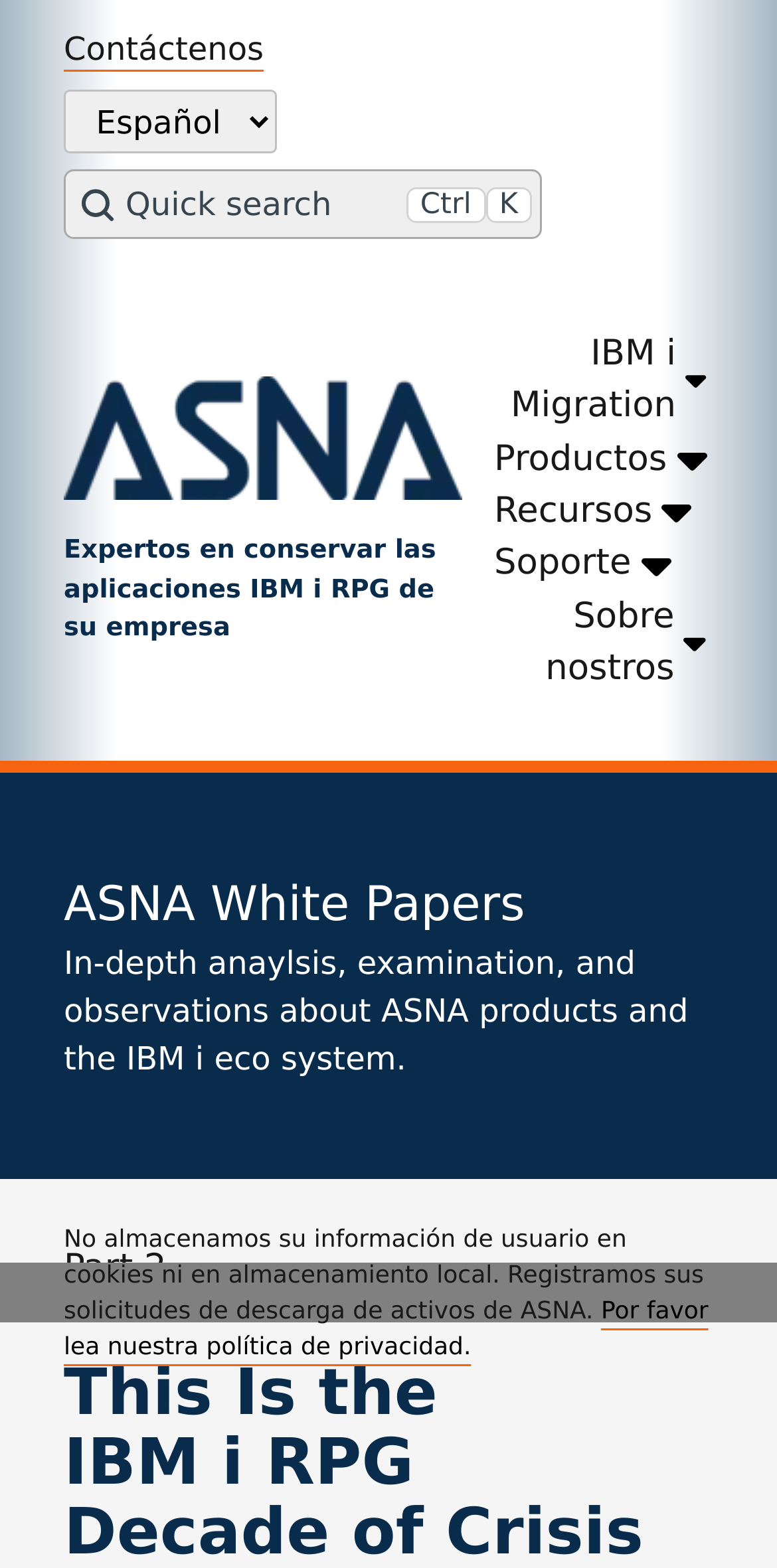Identify the bounding box coordinates of the element that should be clicked to fulfill this task: "Select a language from the dropdown". The coordinates should be provided as four float numbers between 0 and 1, i.e., [left, top, right, bottom].

[0.082, 0.057, 0.357, 0.098]